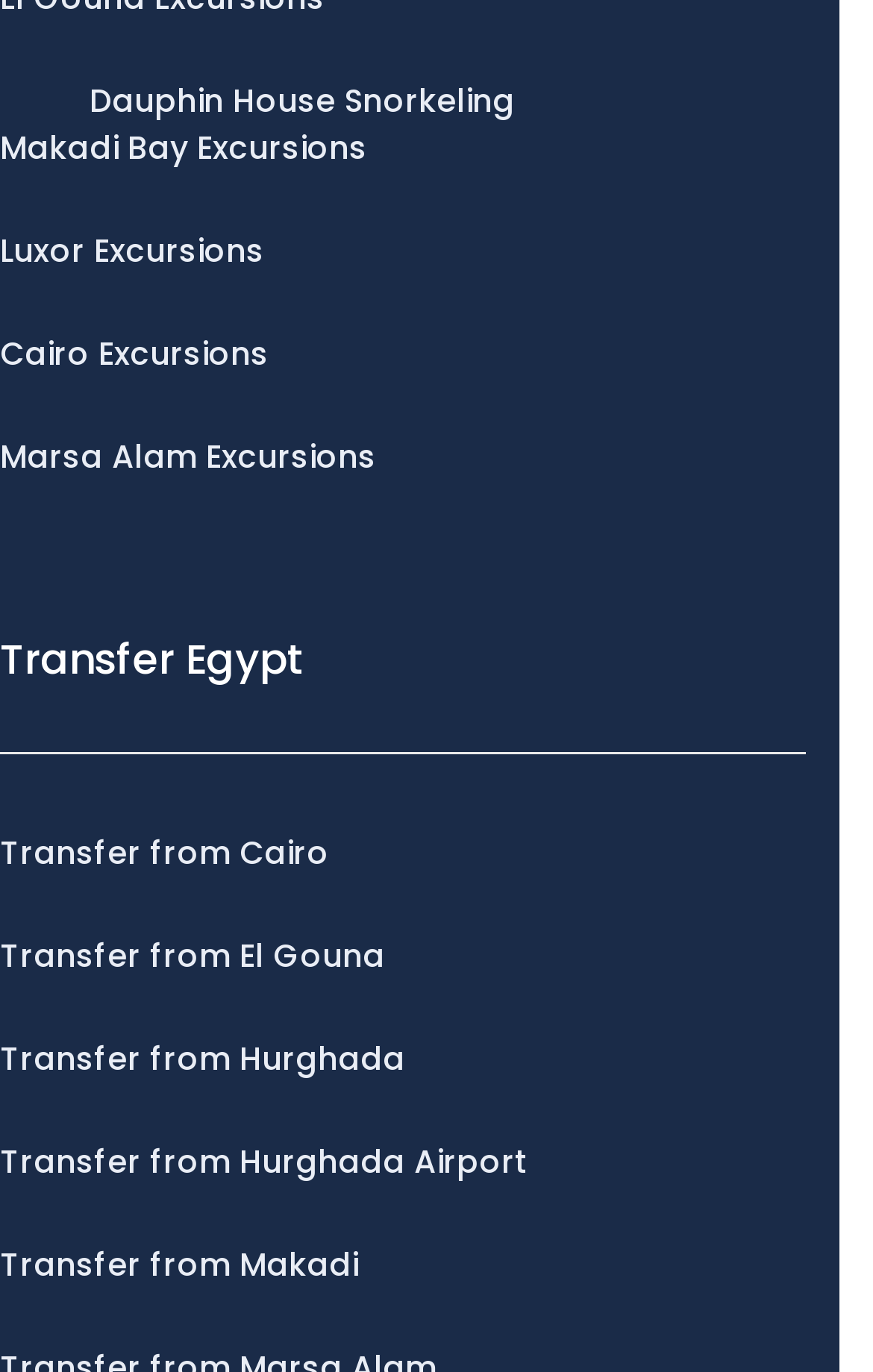Using the webpage screenshot, find the UI element described by Transfer from Makadi. Provide the bounding box coordinates in the format (top-left x, top-left y, bottom-right x, bottom-right y), ensuring all values are floating point numbers between 0 and 1.

[0.0, 0.905, 0.923, 0.94]